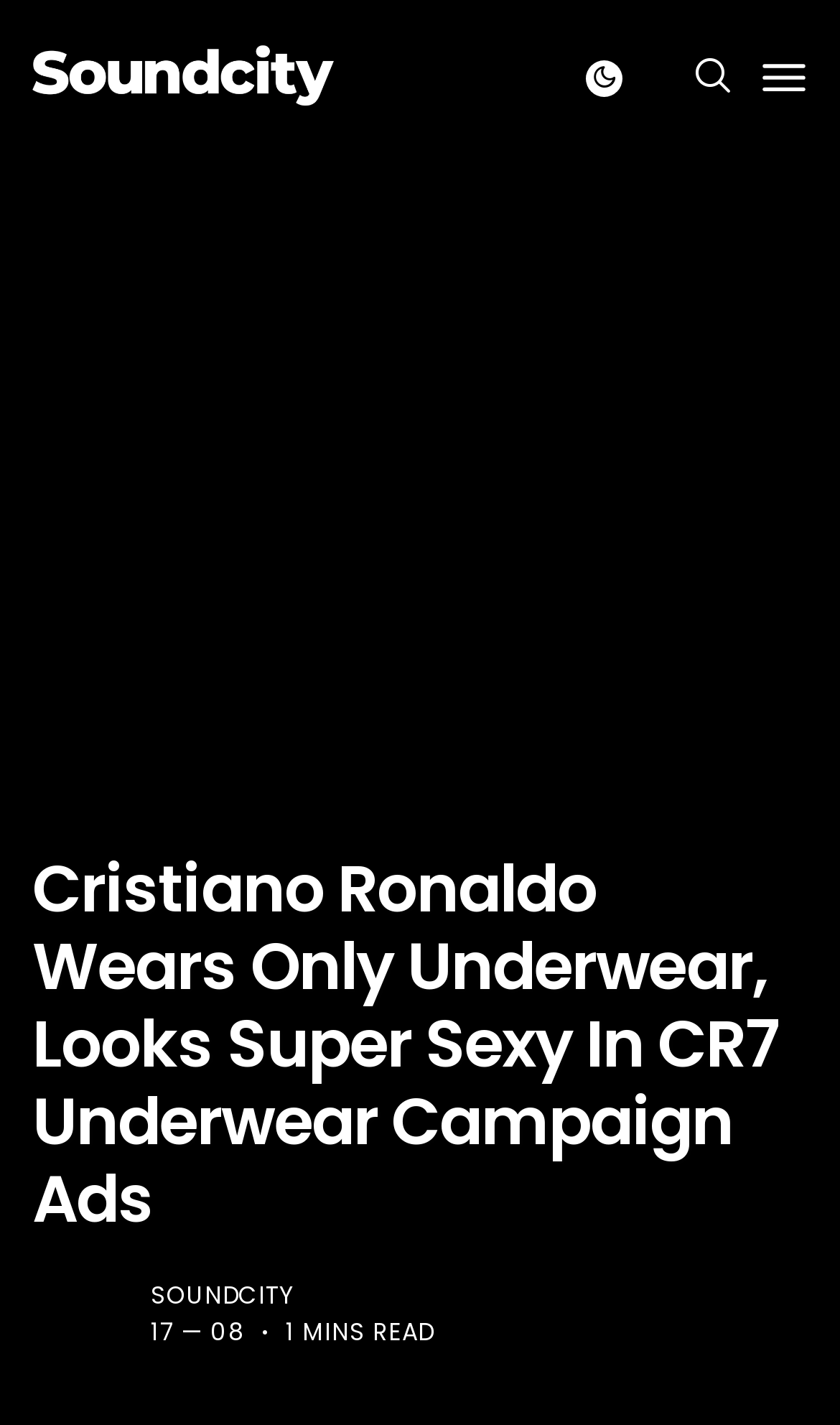Determine the bounding box for the UI element described here: "alt="Powered By Music"".

[0.038, 0.032, 0.397, 0.074]